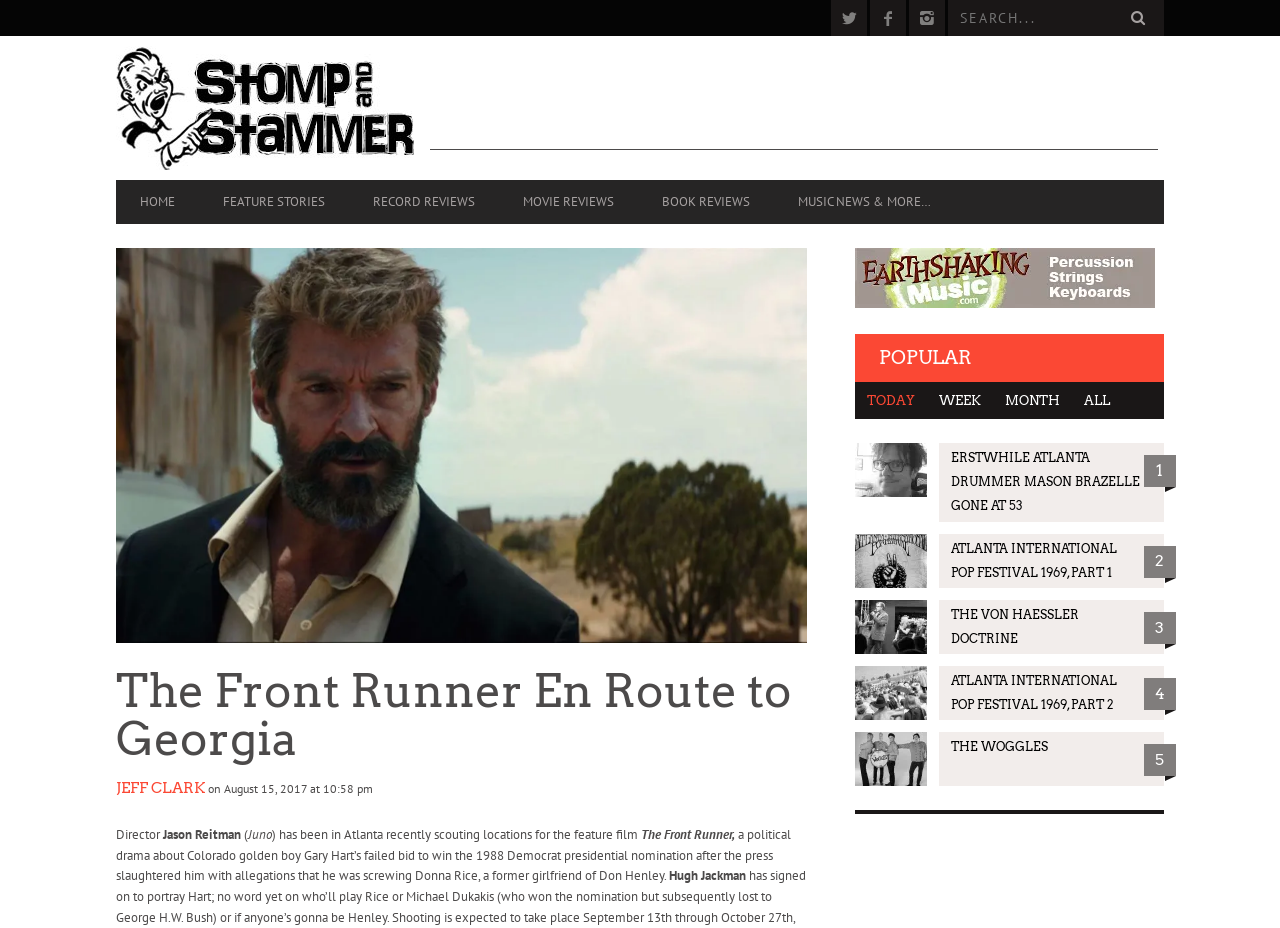Identify the bounding box coordinates of the region I need to click to complete this instruction: "Click on the 'HOME' link".

None